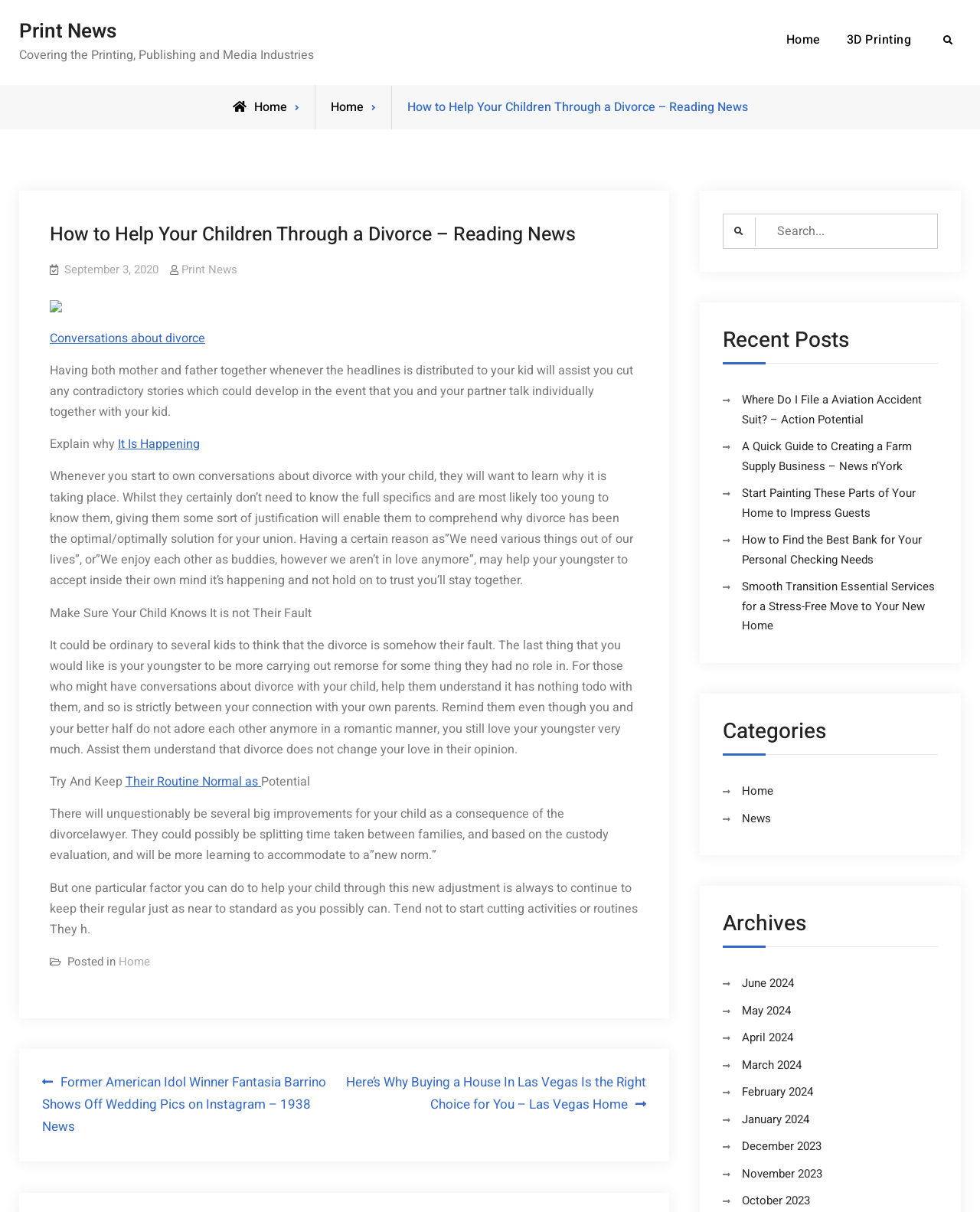Can you identify the bounding box coordinates of the clickable region needed to carry out this instruction: 'View recent posts'? The coordinates should be four float numbers within the range of 0 to 1, stated as [left, top, right, bottom].

[0.738, 0.269, 0.957, 0.3]